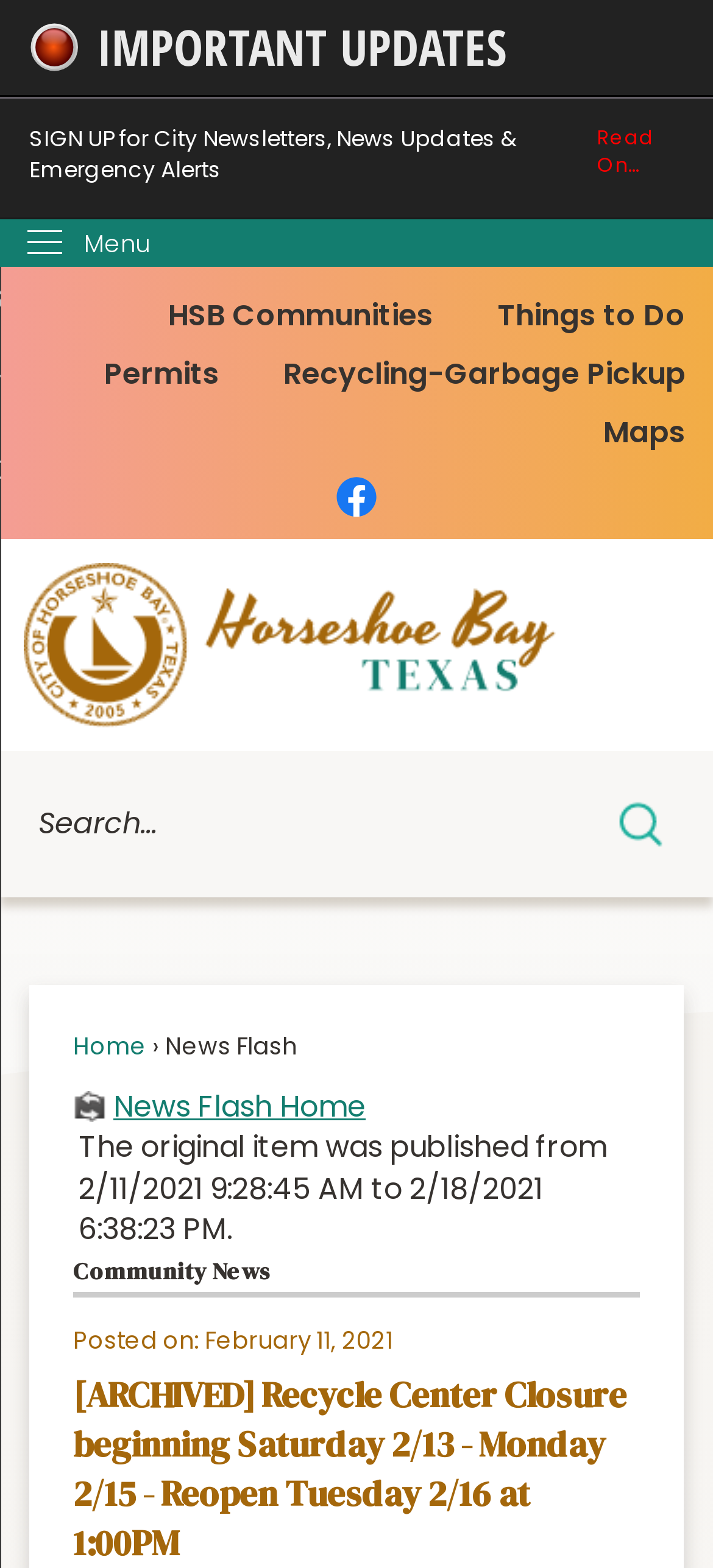What type of image is associated with the Facebook link?
Based on the screenshot, answer the question with a single word or phrase.

Facebook graphic